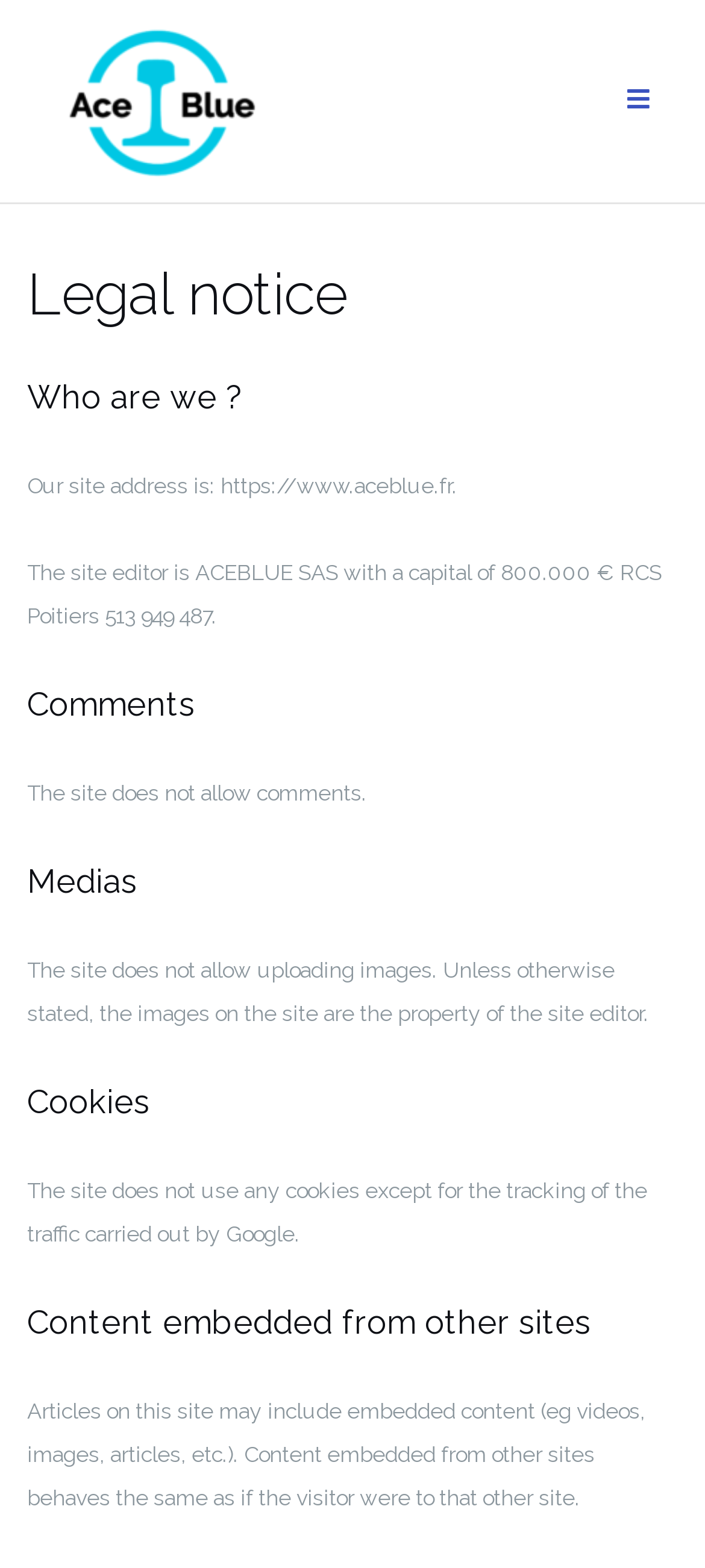Provide a one-word or short-phrase answer to the question:
What happens to embedded content from other sites?

Behaves as if visitor were to that site